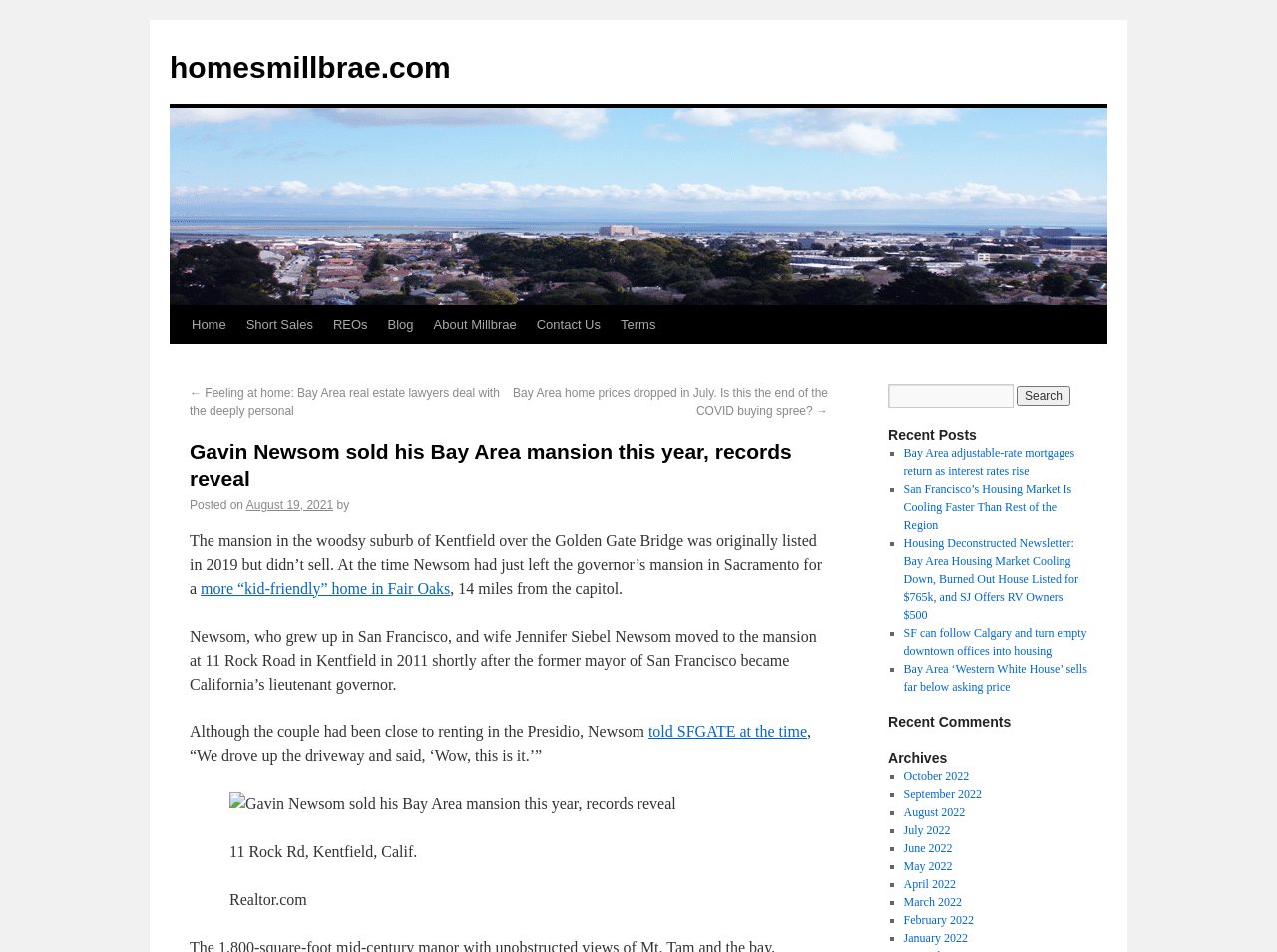Locate the bounding box coordinates of the region to be clicked to comply with the following instruction: "Search for a keyword". The coordinates must be four float numbers between 0 and 1, in the form [left, top, right, bottom].

[0.695, 0.404, 0.794, 0.429]